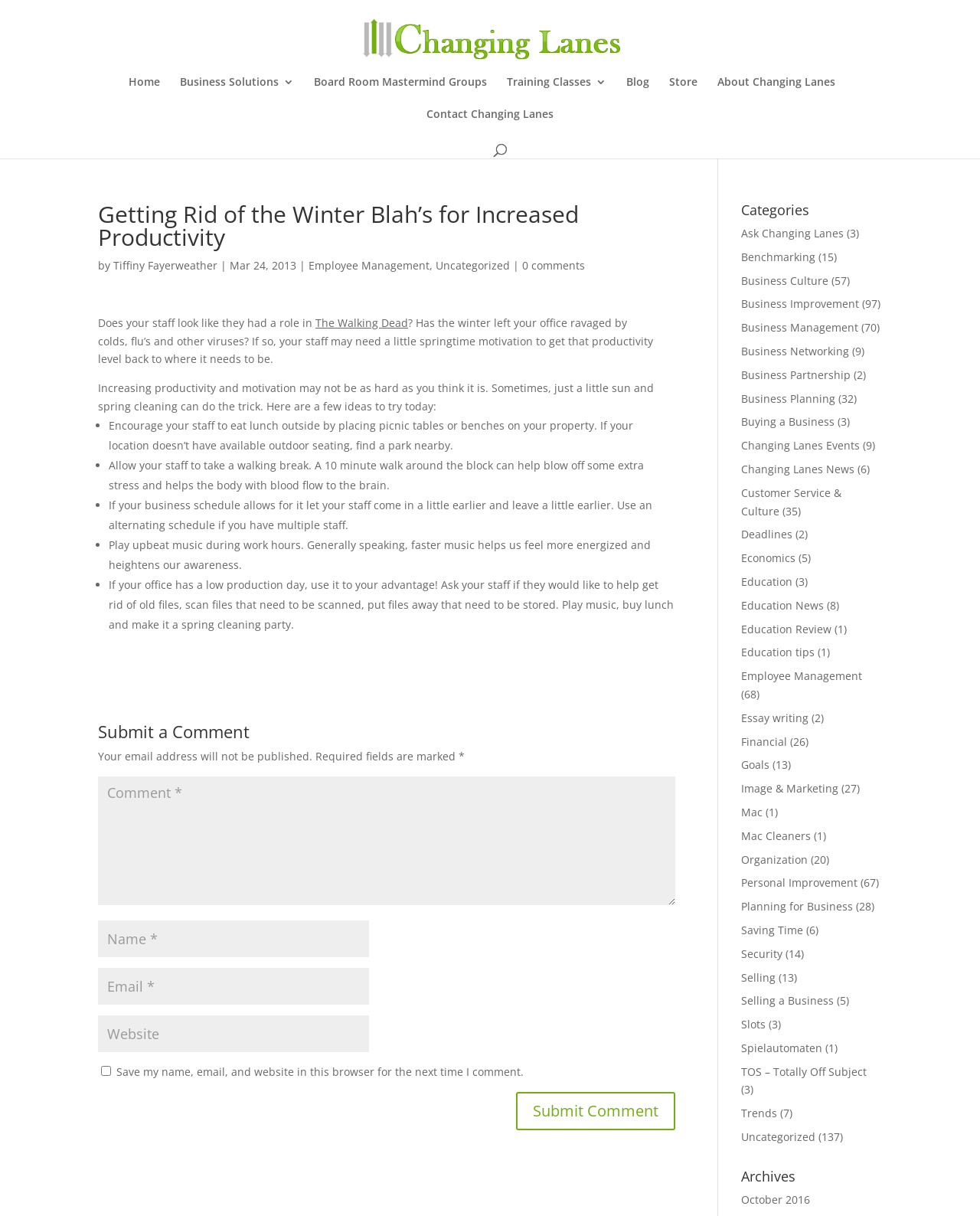What is the purpose of the article?
Please use the image to provide an in-depth answer to the question.

The purpose of the article is inferred by reading the content of the article which provides several tips and ideas for increasing productivity and motivation in the workplace.